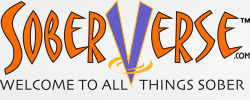Create an extensive and detailed description of the image.

The image prominently features the logo of "Soberverse," an online platform dedicated to sobriety and recovery. The logo is designed with vibrant orange and purple text that reads "Soberverse," accompanied by the tagline "WELCOME TO ALL THINGS SOBER." This visual representation highlights the platform’s mission to provide resources and support for individuals seeking recovery from addiction, fostering a sense of community and hope. The distinct color scheme and bold typography aim to engage viewers and convey a welcoming atmosphere for those navigating their journey to sobriety.